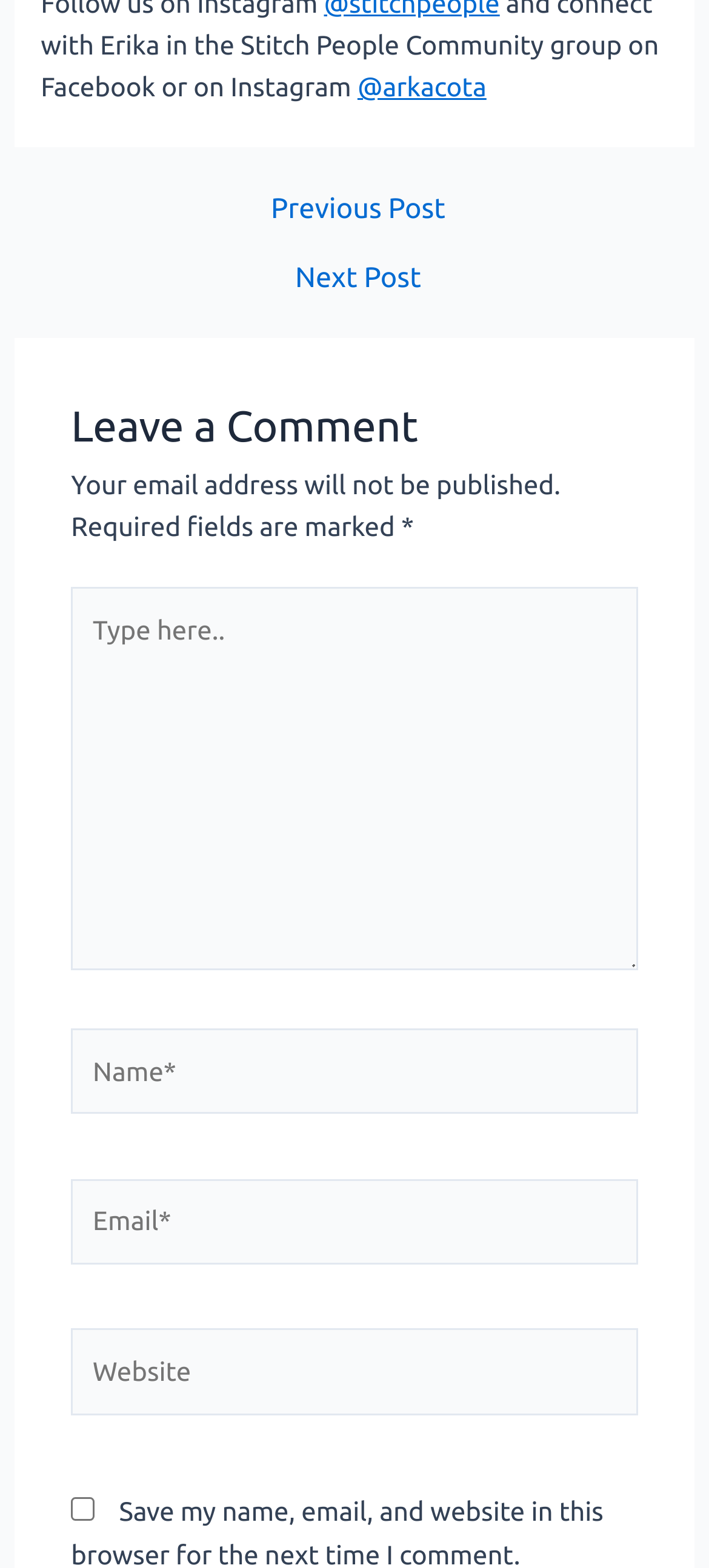Please analyze the image and provide a thorough answer to the question:
What is the purpose of the checkbox at the bottom of the page? 

The checkbox at the bottom of the page is labeled 'Save my name, email, and website in this browser for the next time I comment.' This suggests that the purpose of the checkbox is to allow the user to save their comment information for future use.